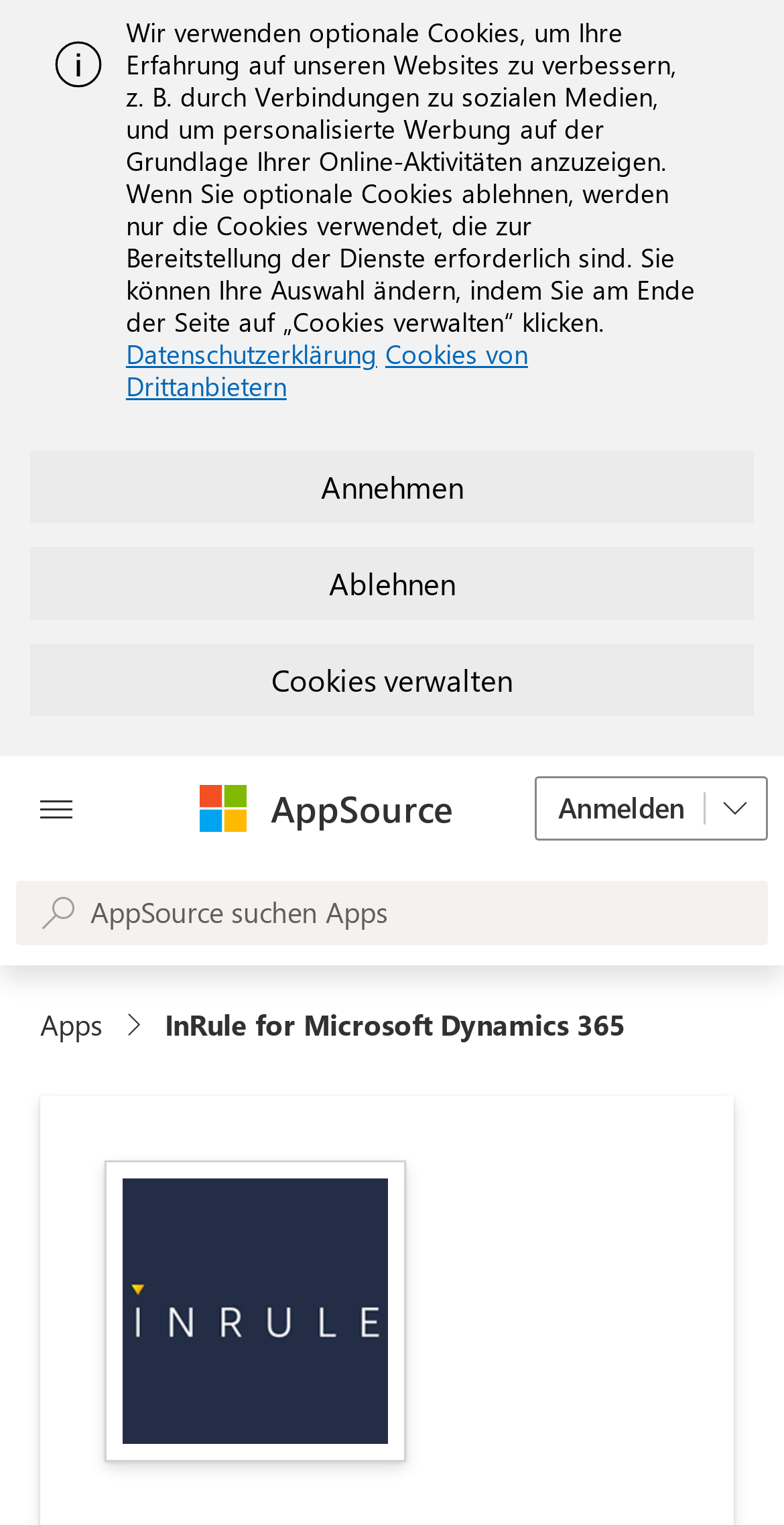Identify the bounding box coordinates of the clickable region necessary to fulfill the following instruction: "Visit Facebook". The bounding box coordinates should be four float numbers between 0 and 1, i.e., [left, top, right, bottom].

None